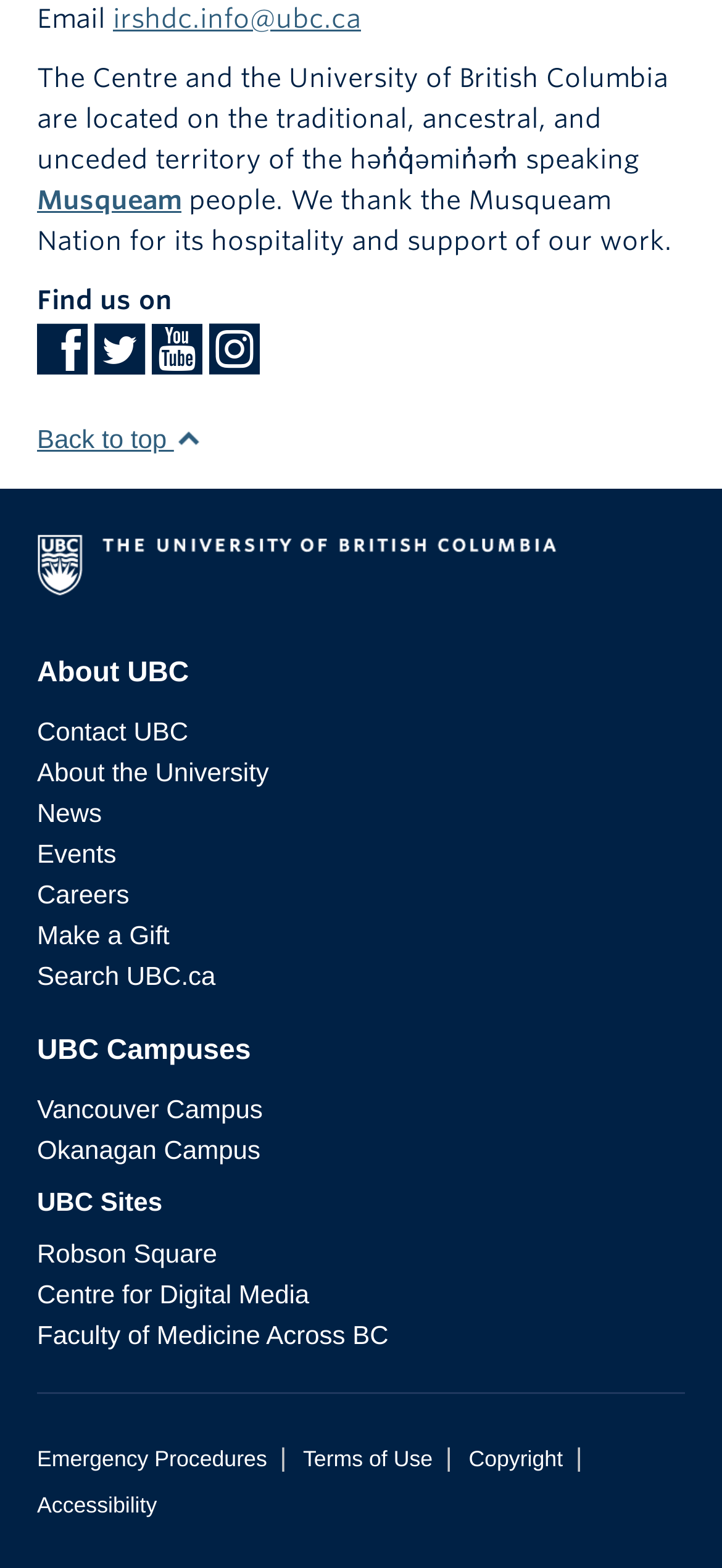Determine the bounding box coordinates of the area to click in order to meet this instruction: "Search UBC.ca".

[0.051, 0.613, 0.299, 0.632]